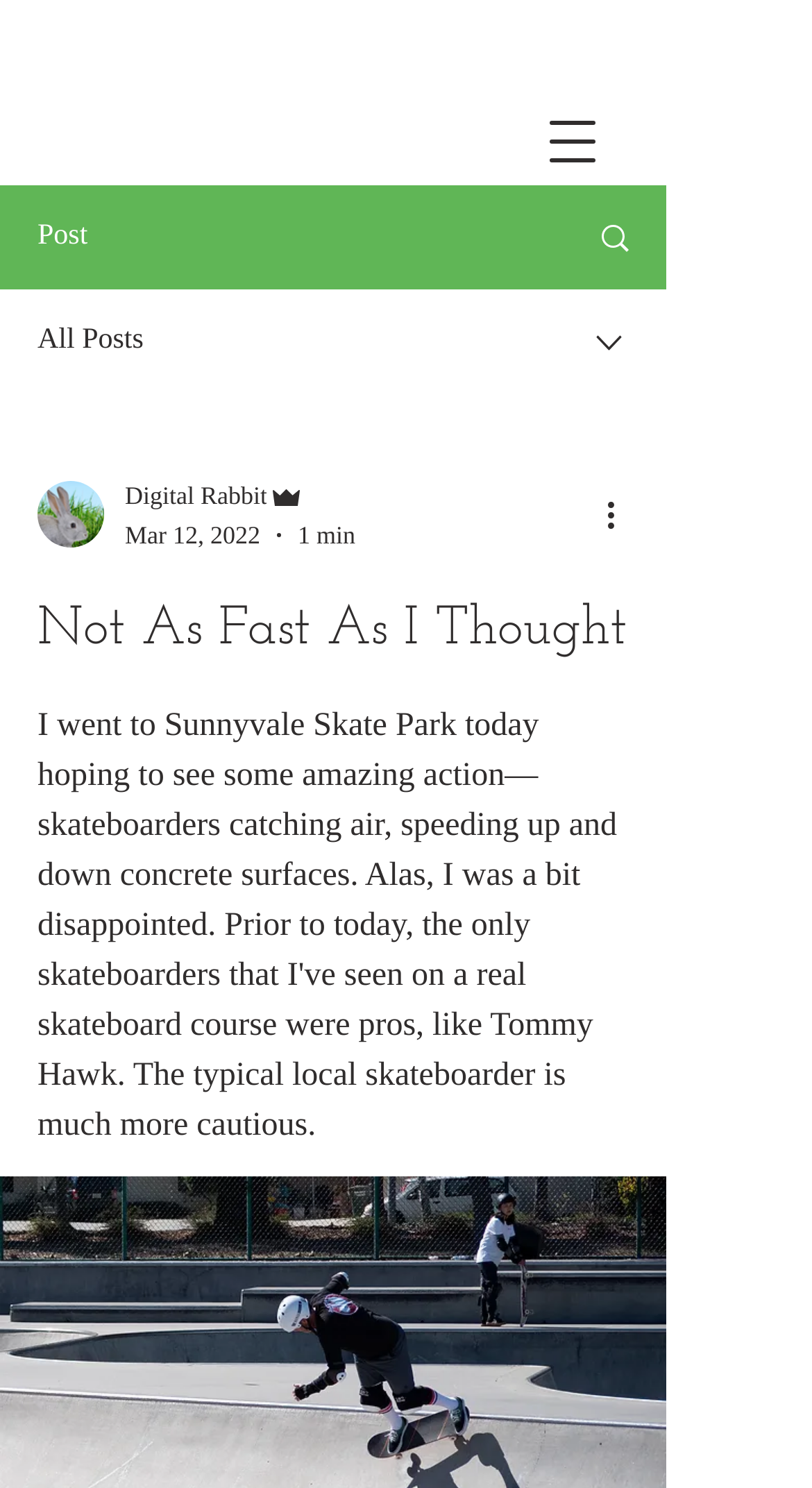From the details in the image, provide a thorough response to the question: What is the category of the post?

I found the category of the post by looking at the StaticText element. The text of this element is 'All Posts', which is likely the category of the post.